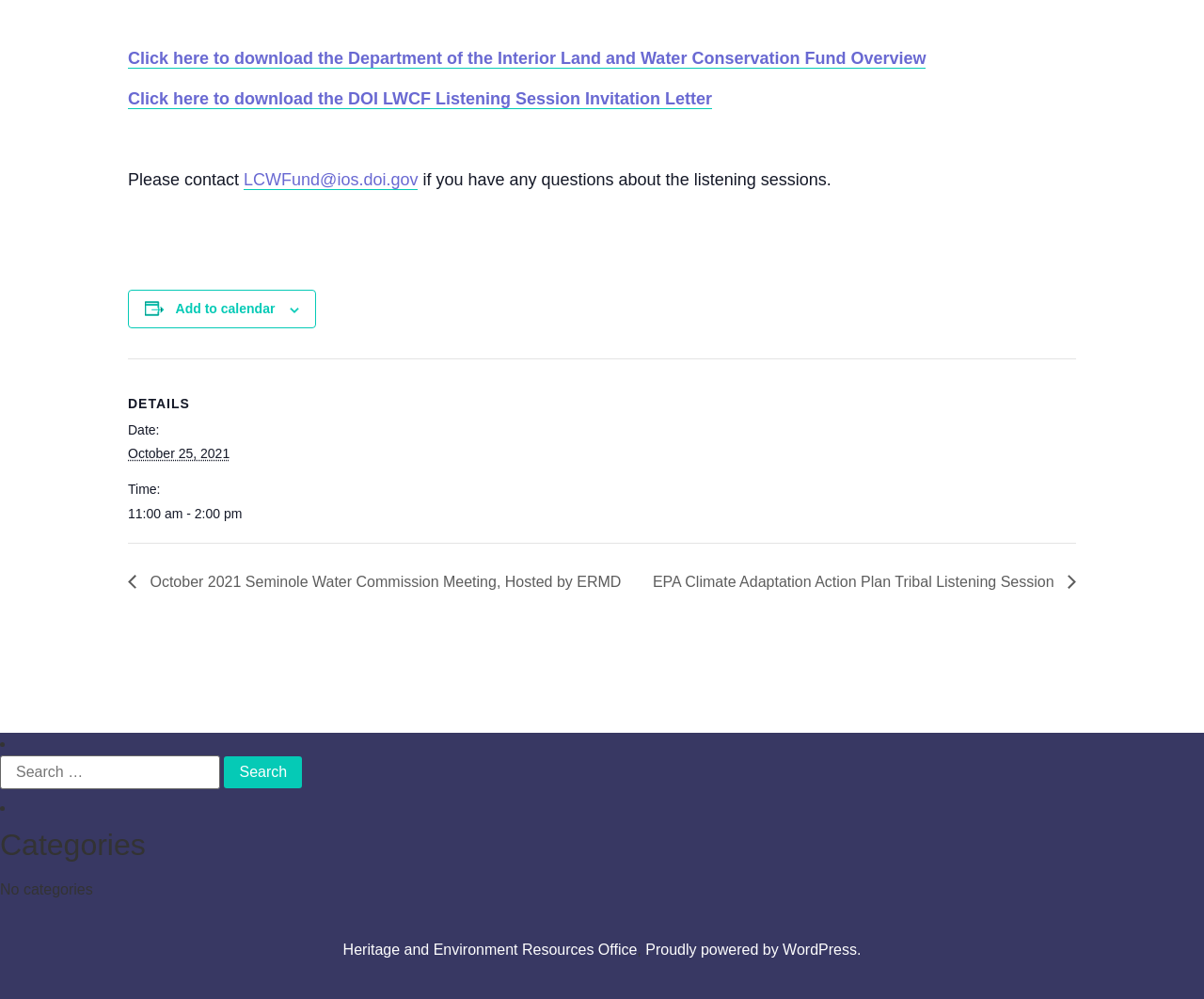Answer the question below in one word or phrase:
What is the time of the listening session?

11:00 am - 2:00 pm